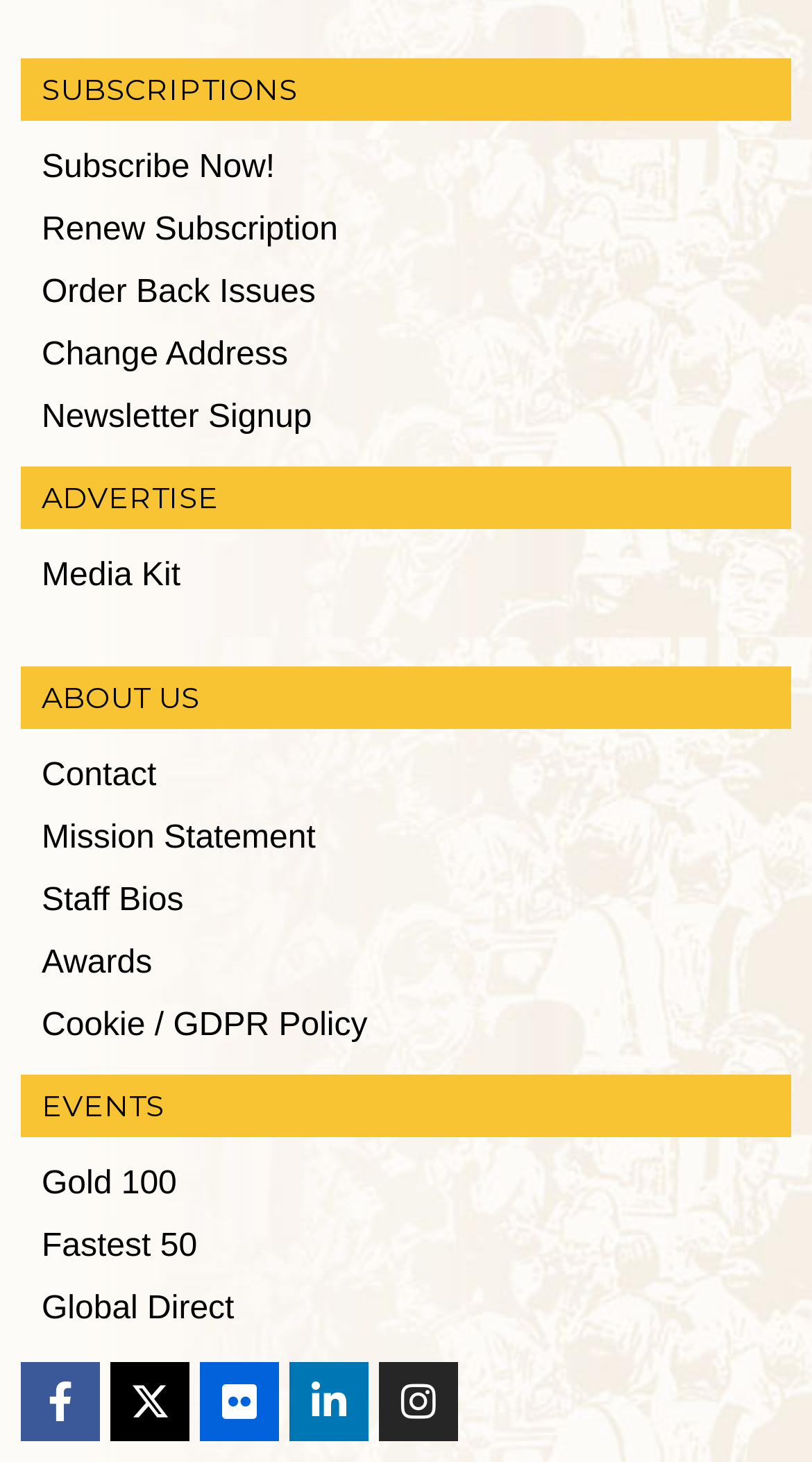What is the second 'ABOUT US' option?
Look at the image and provide a detailed response to the question.

The second 'ABOUT US' option is 'Contact' which is a link located at the middle of the webpage with a bounding box of [0.026, 0.51, 0.974, 0.552].